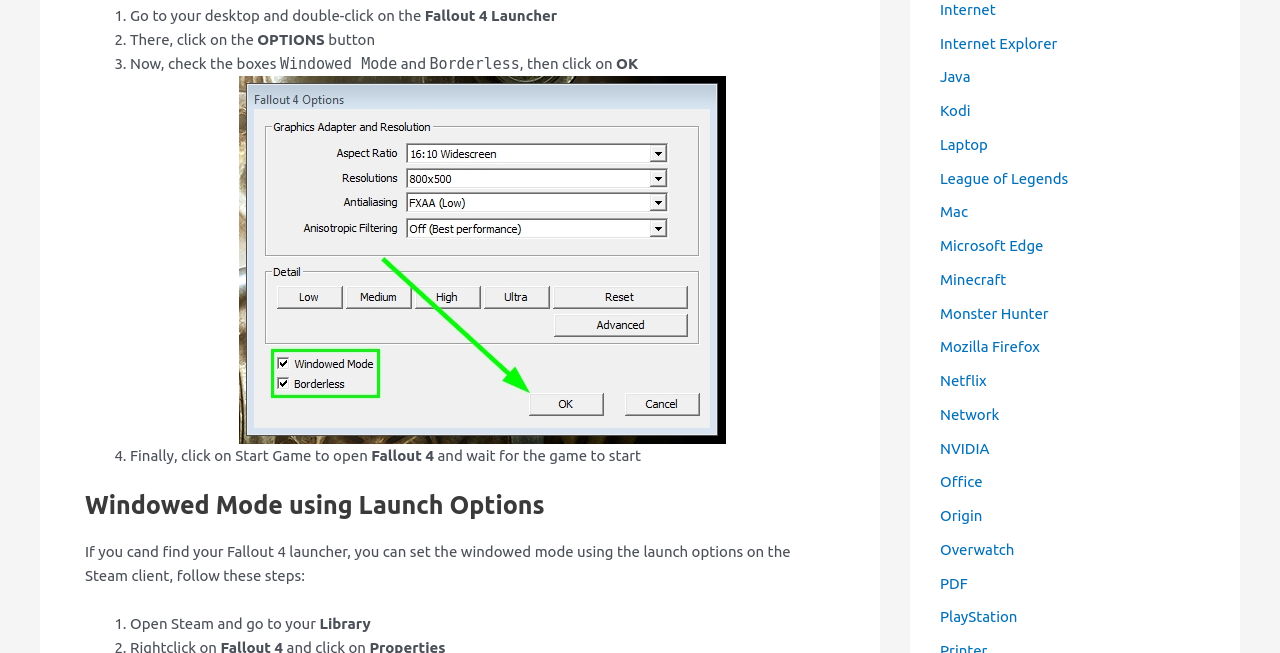Given the webpage screenshot, identify the bounding box of the UI element that matches this description: "parent_node: Tell Us More name="textarea-1"".

None